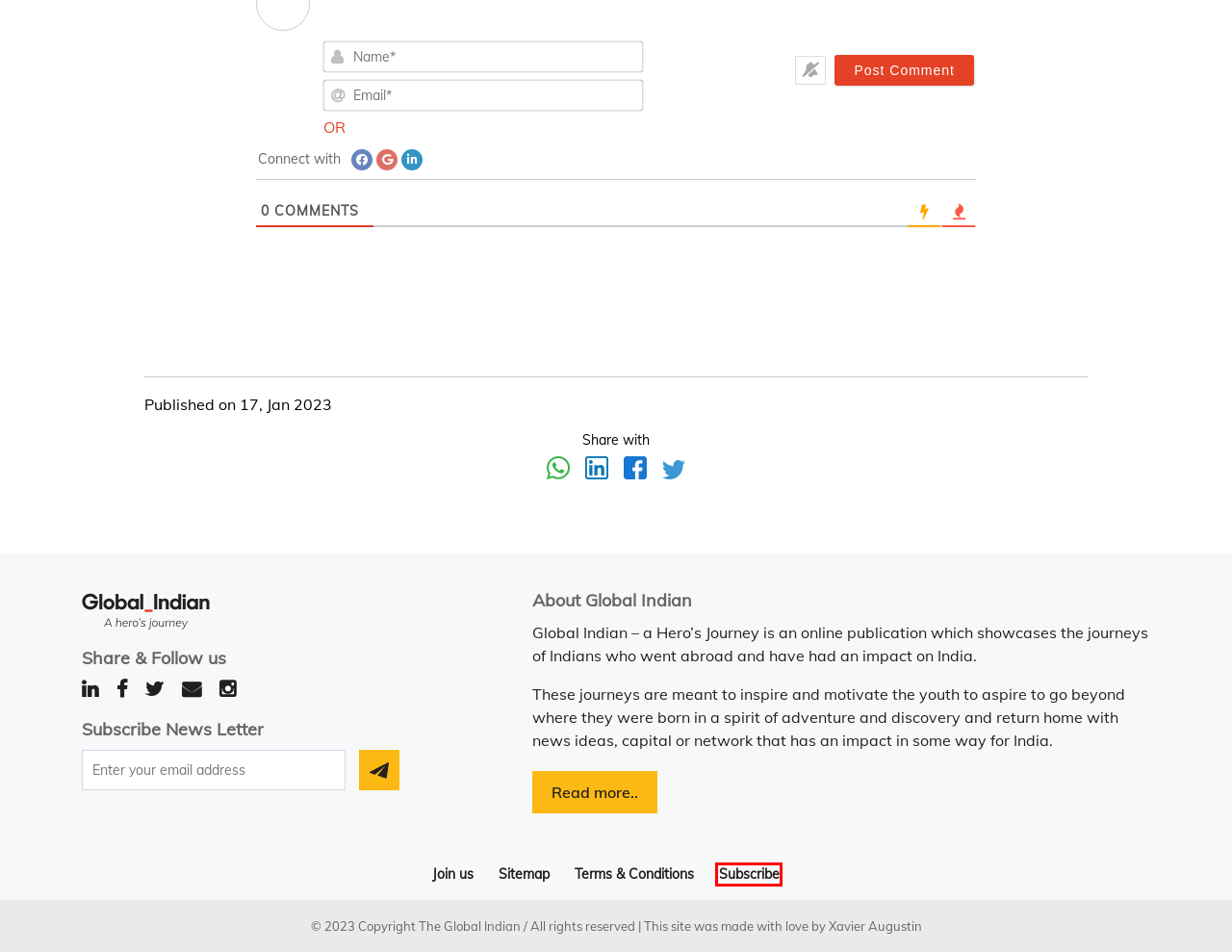Analyze the screenshot of a webpage with a red bounding box and select the webpage description that most accurately describes the new page resulting from clicking the element inside the red box. Here are the candidates:
A. Terms & Conditions | Global Indian | Terms of service
B. Zip Codes - The Global Indian
C. Subscribe to our Newsletter | For Daily Updates | Latest News
D. About Us | Global Indian | Showcases The Journeys of Indians
E. Global Indian - A Hero's Journey, Global Indians Giving Back Stories
F. Join Our Team | Global Indian | Careers Opportunities
G. Publisher - The Global Indian
H. Global Indian - A Hero's Journey, Global Indian Youth Stories

C